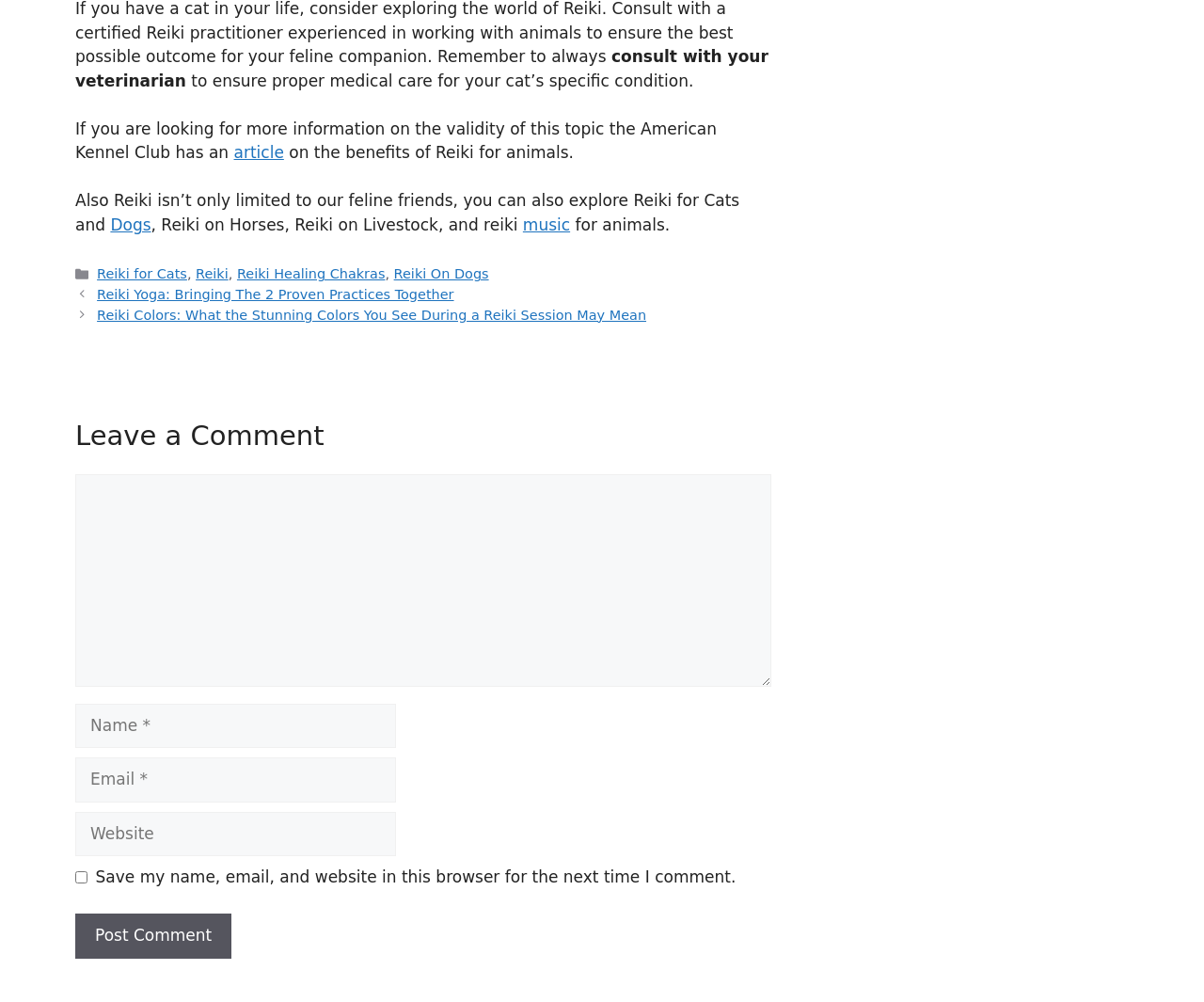Please identify the coordinates of the bounding box that should be clicked to fulfill this instruction: "explore Reiki for Cats".

[0.081, 0.266, 0.155, 0.281]